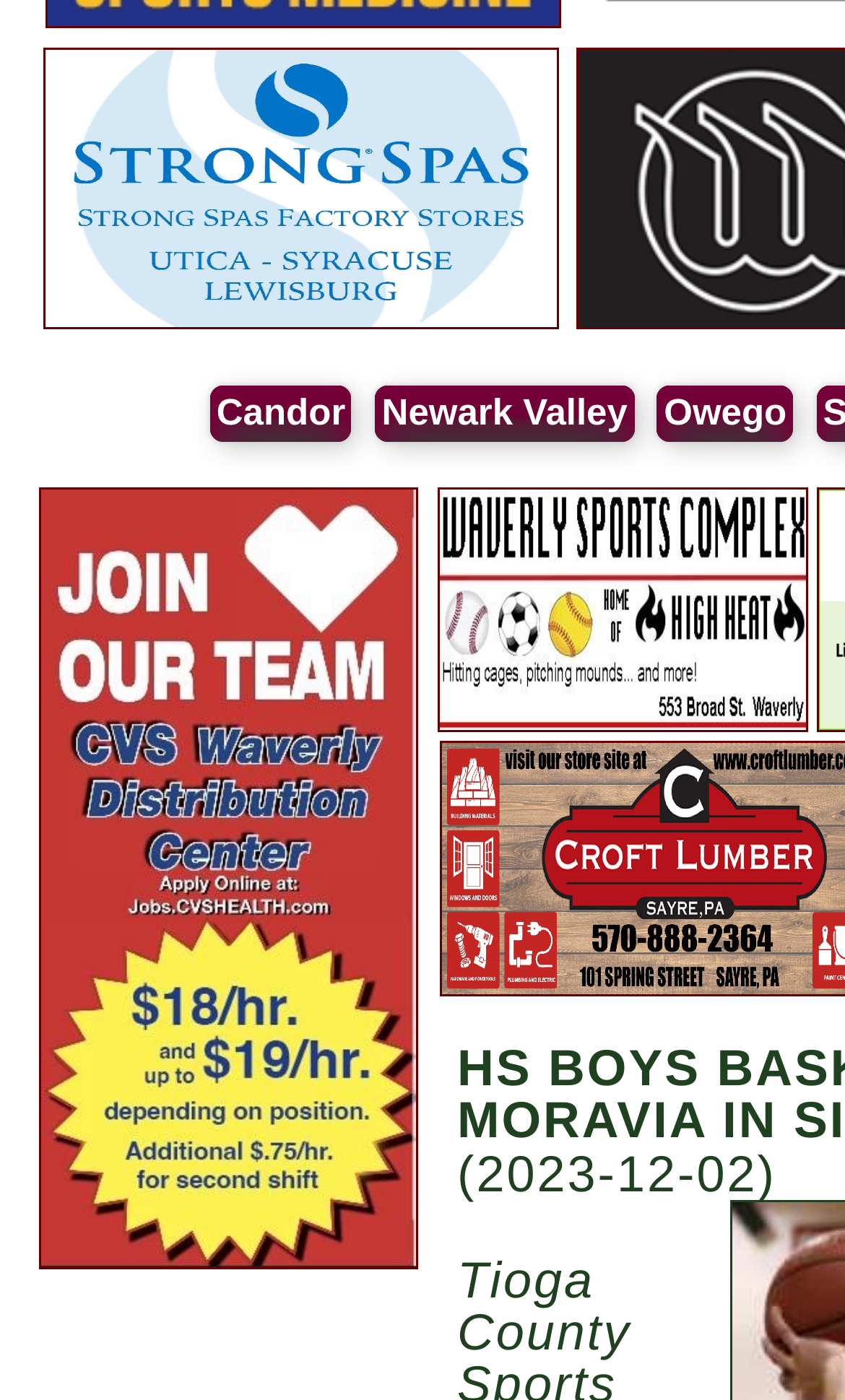Please specify the bounding box coordinates in the format (top-left x, top-left y, bottom-right x, bottom-right y), with values ranging from 0 to 1. Identify the bounding box for the UI component described as follows: Newark Valley

[0.444, 0.275, 0.75, 0.316]